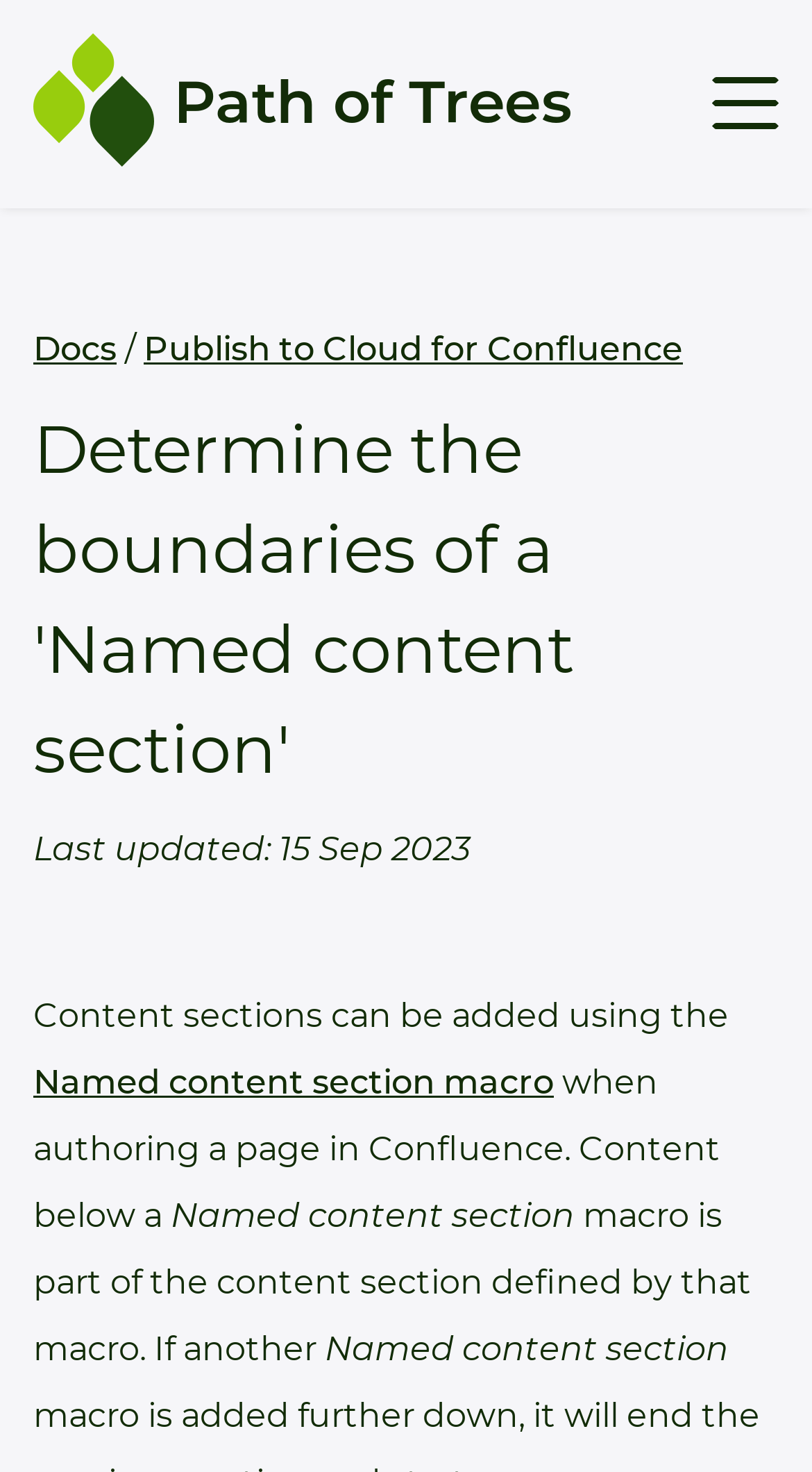Can you determine the bounding box coordinates of the area that needs to be clicked to fulfill the following instruction: "Visit Path of Trees home"?

[0.041, 0.023, 0.703, 0.113]